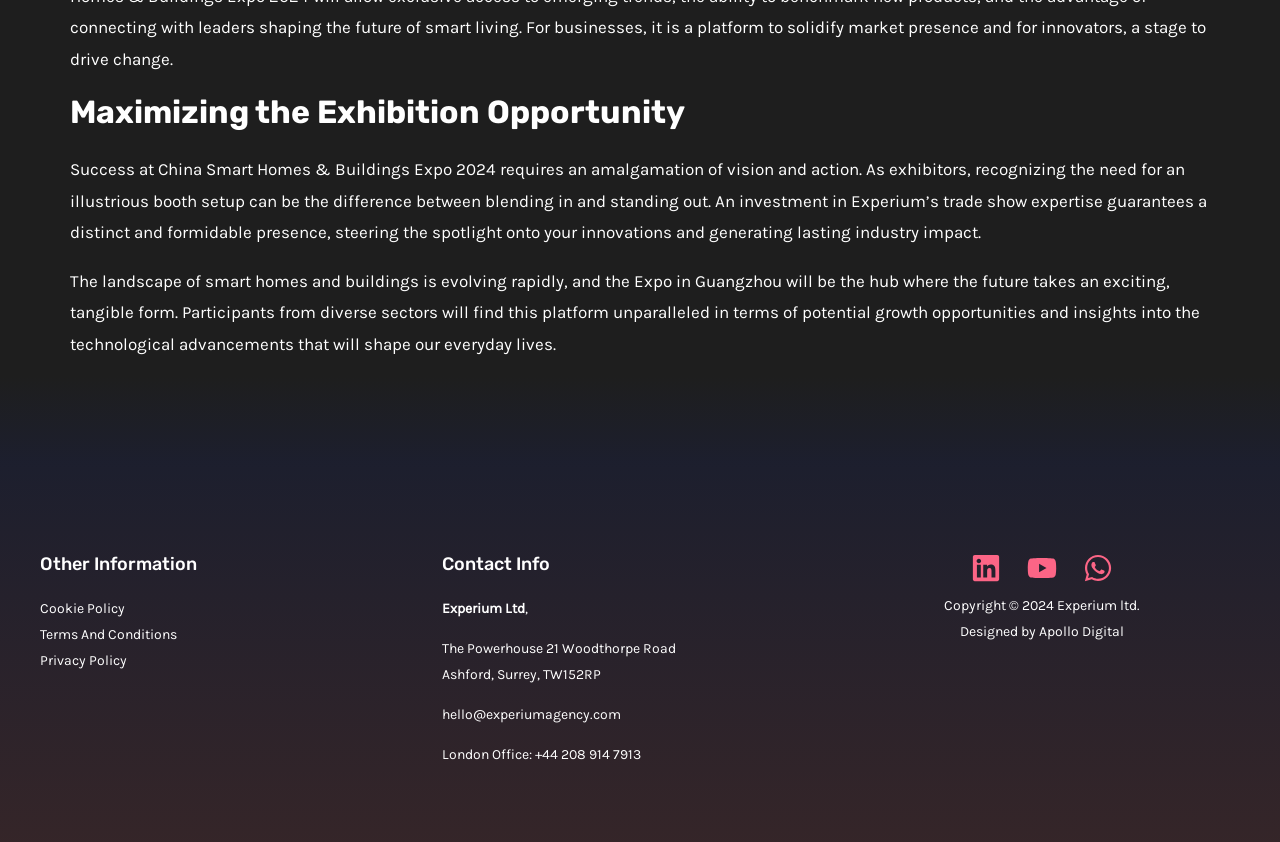Determine the bounding box coordinates for the area that should be clicked to carry out the following instruction: "View the Terms And Conditions page".

[0.031, 0.743, 0.138, 0.764]